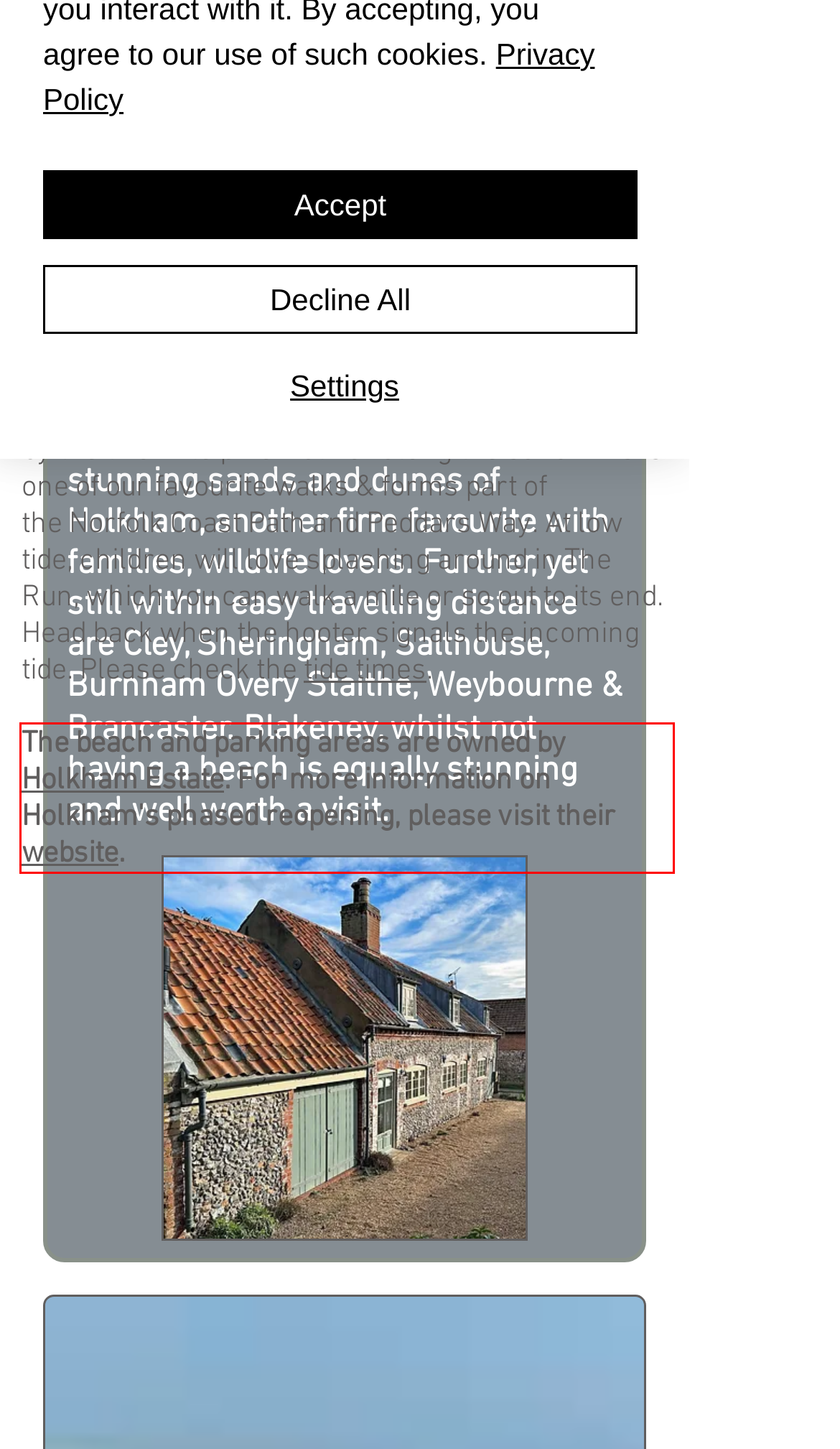Identify the red bounding box in the webpage screenshot and perform OCR to generate the text content enclosed.

The beach and parking areas are owned by Holkham Estate. For more information on Holkham's phased reopening, please visit their website.